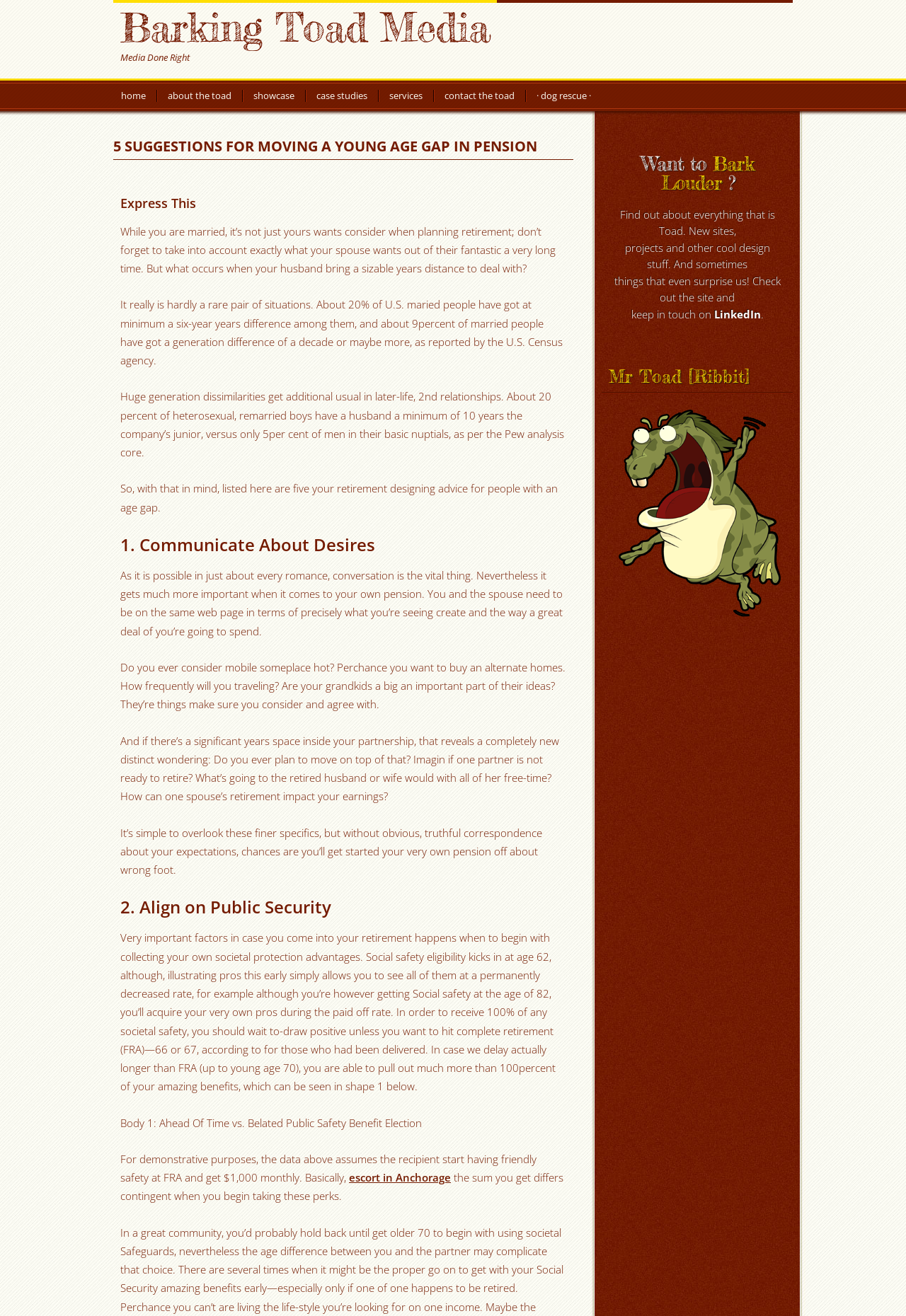Locate the bounding box coordinates of the area you need to click to fulfill this instruction: 'Click on 'home''. The coordinates must be in the form of four float numbers ranging from 0 to 1: [left, top, right, bottom].

[0.134, 0.063, 0.161, 0.085]